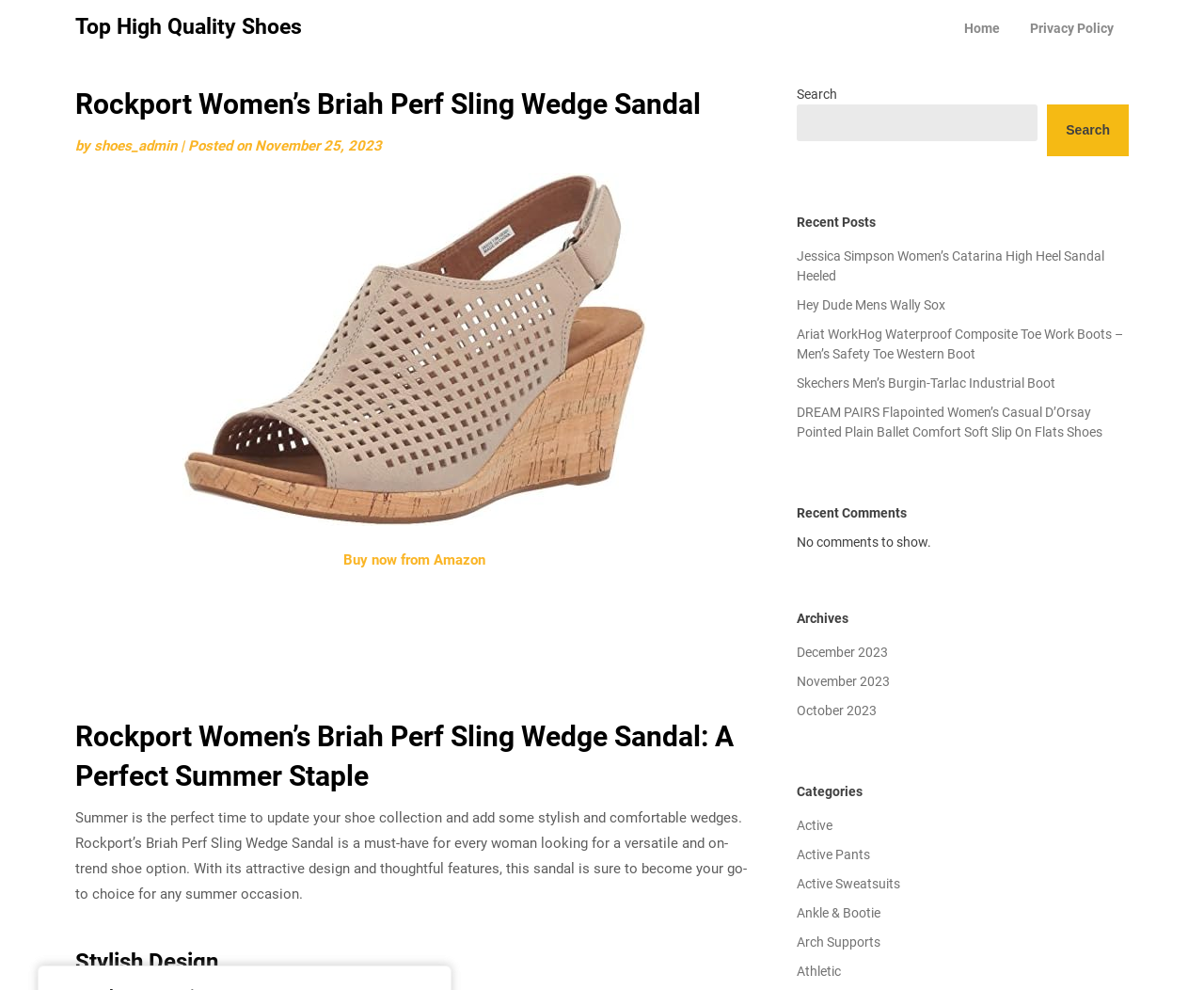Given the element description Hey Dude Mens Wally Sox, specify the bounding box coordinates of the corresponding UI element in the format (top-left x, top-left y, bottom-right x, bottom-right y). All values must be between 0 and 1.

[0.661, 0.301, 0.785, 0.316]